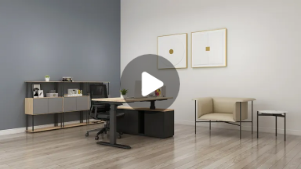Answer the question in a single word or phrase:
What type of flooring is in the home office?

Light wood flooring